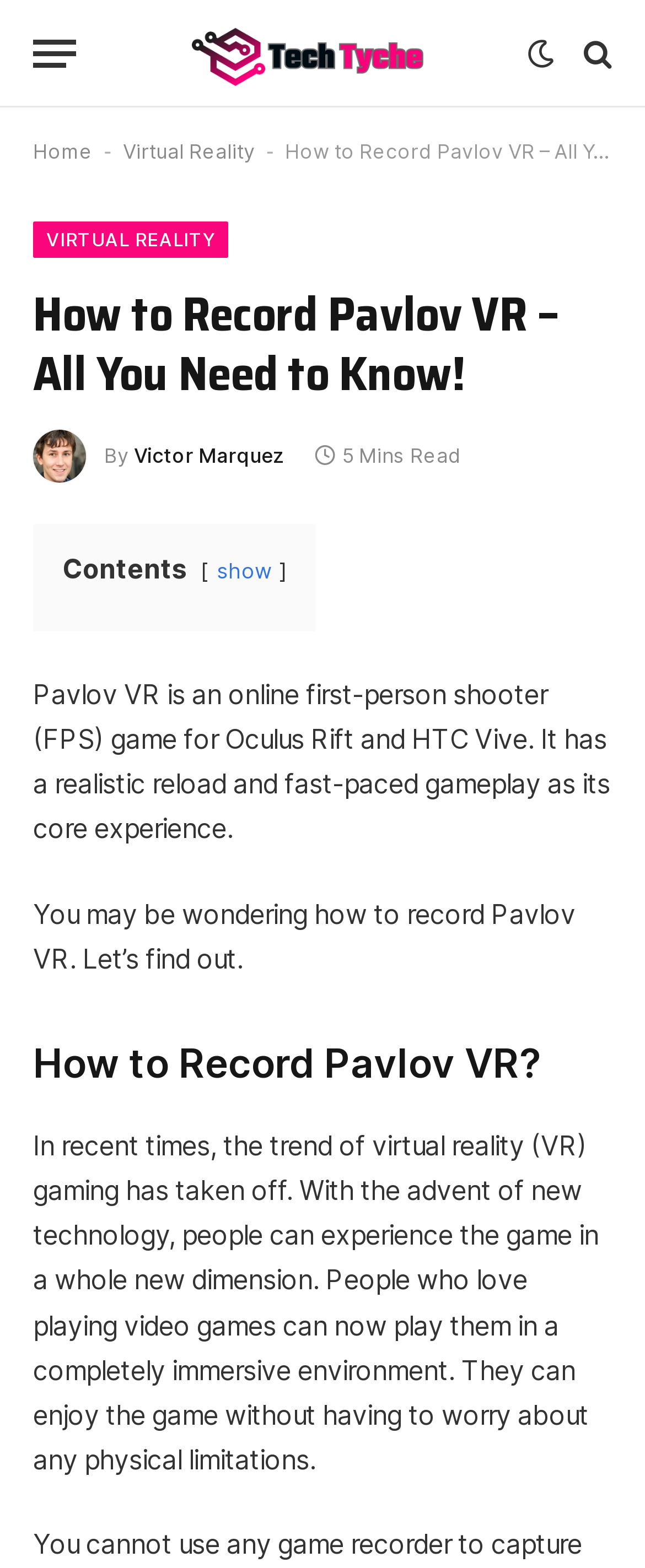Locate the bounding box coordinates of the area that needs to be clicked to fulfill the following instruction: "Read about virtual reality". The coordinates should be in the format of four float numbers between 0 and 1, namely [left, top, right, bottom].

[0.19, 0.089, 0.395, 0.104]